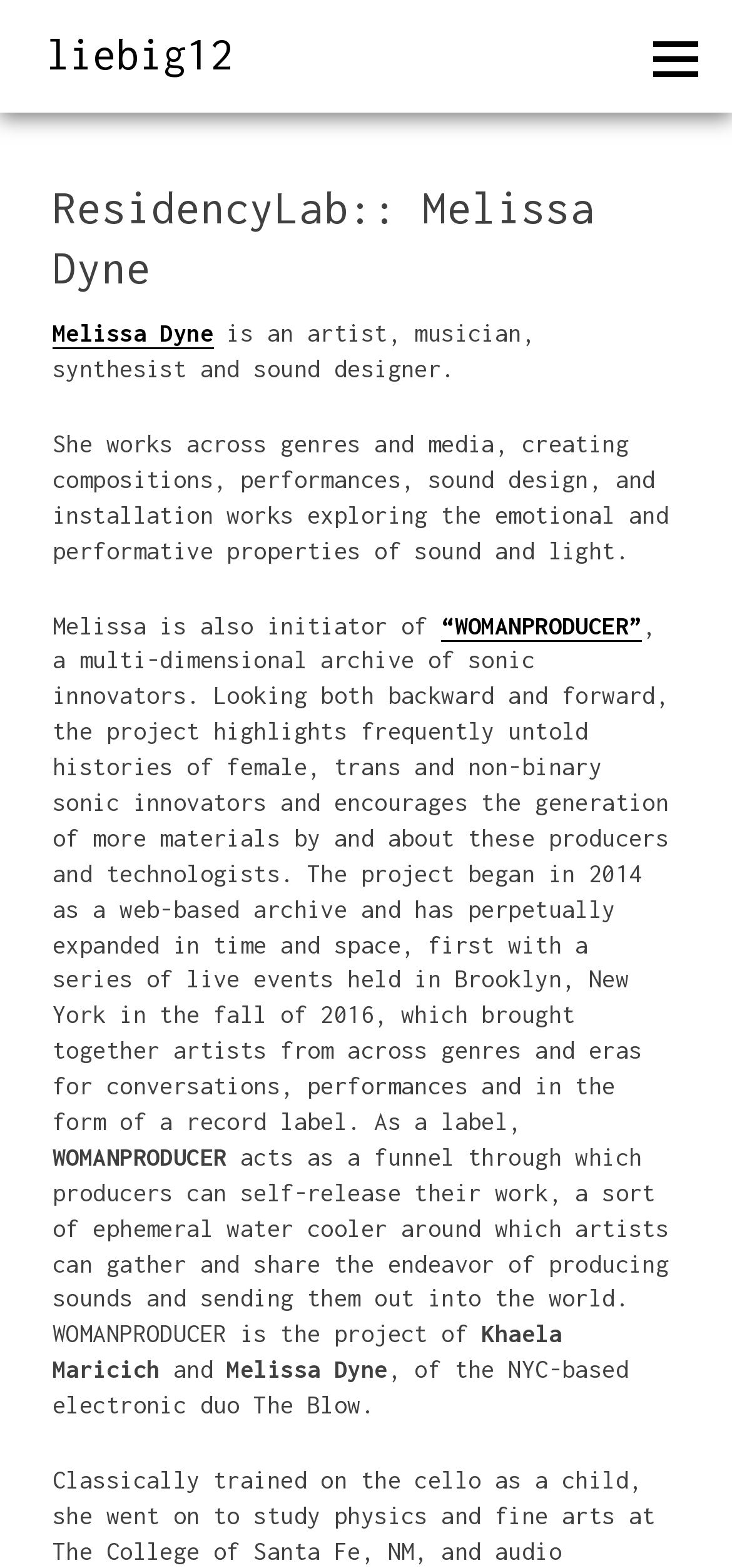What is Melissa Dyne's profession?
Based on the content of the image, thoroughly explain and answer the question.

Based on the webpage content, Melissa Dyne is described as 'an artist, musician, synthesist and sound designer' in the StaticText element with bounding box coordinates [0.072, 0.204, 0.731, 0.244].